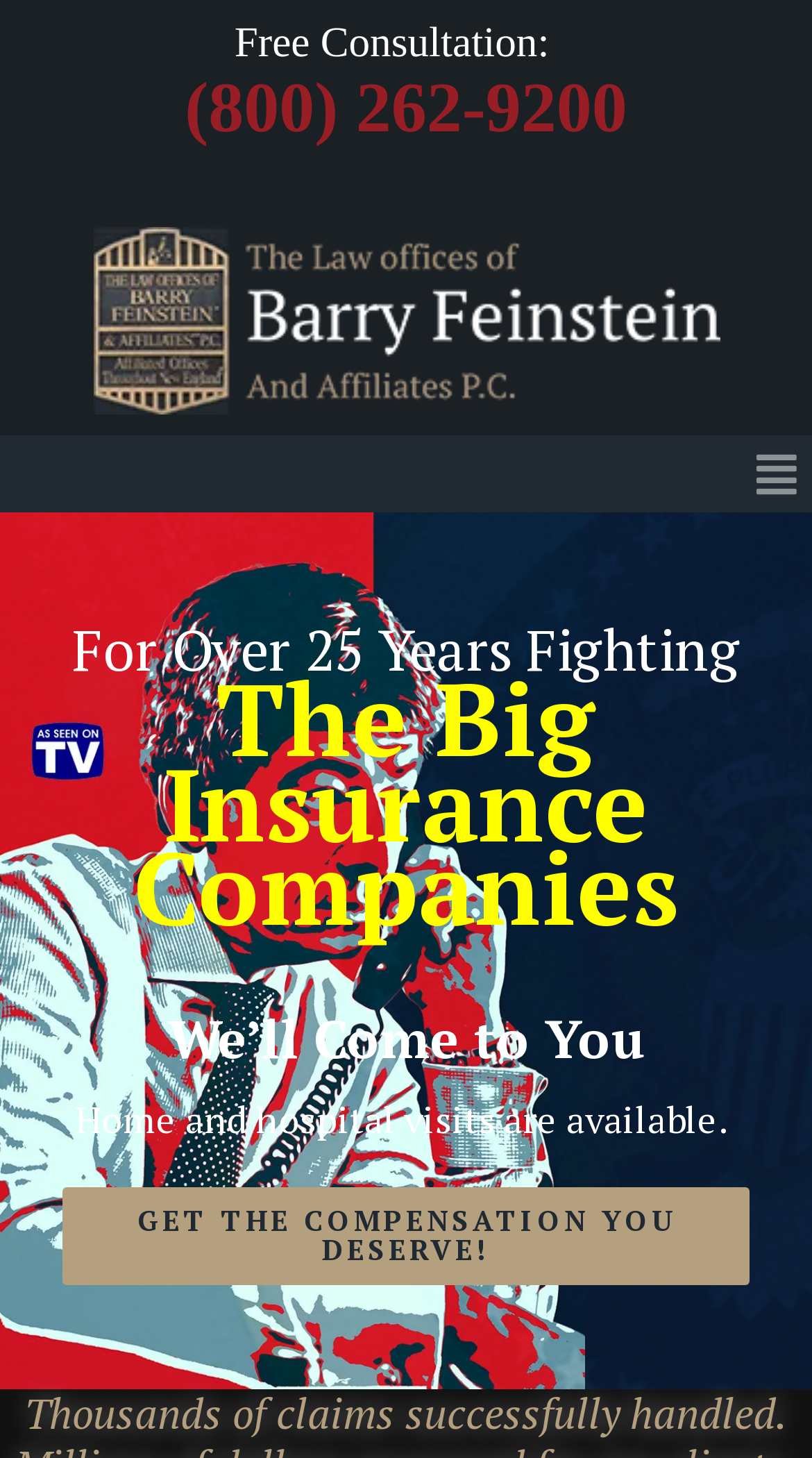What is the phone number for a free consultation?
Using the picture, provide a one-word or short phrase answer.

(800) 262-9200